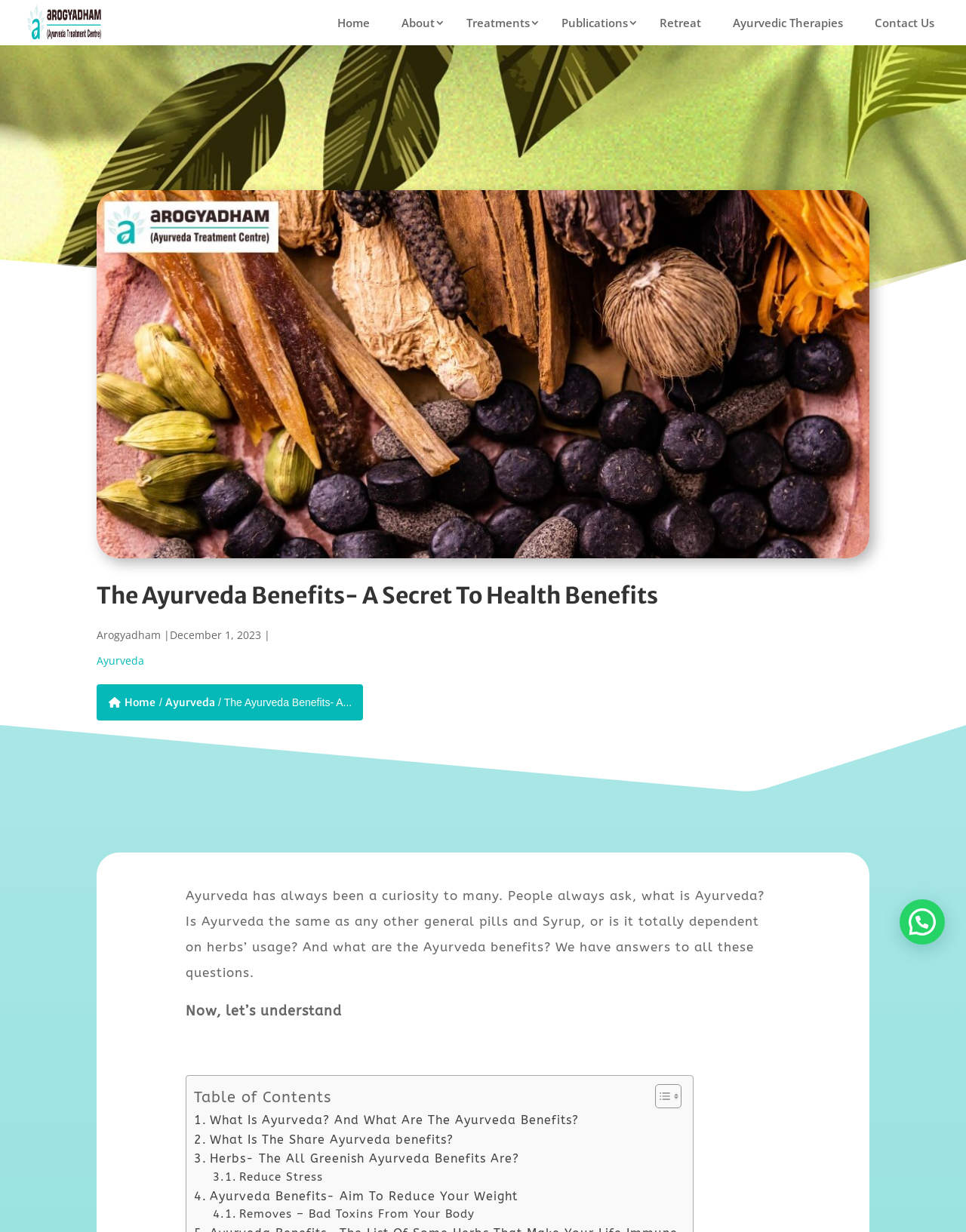Provide your answer in one word or a succinct phrase for the question: 
What is the main topic of the webpage?

Ayurveda benefits